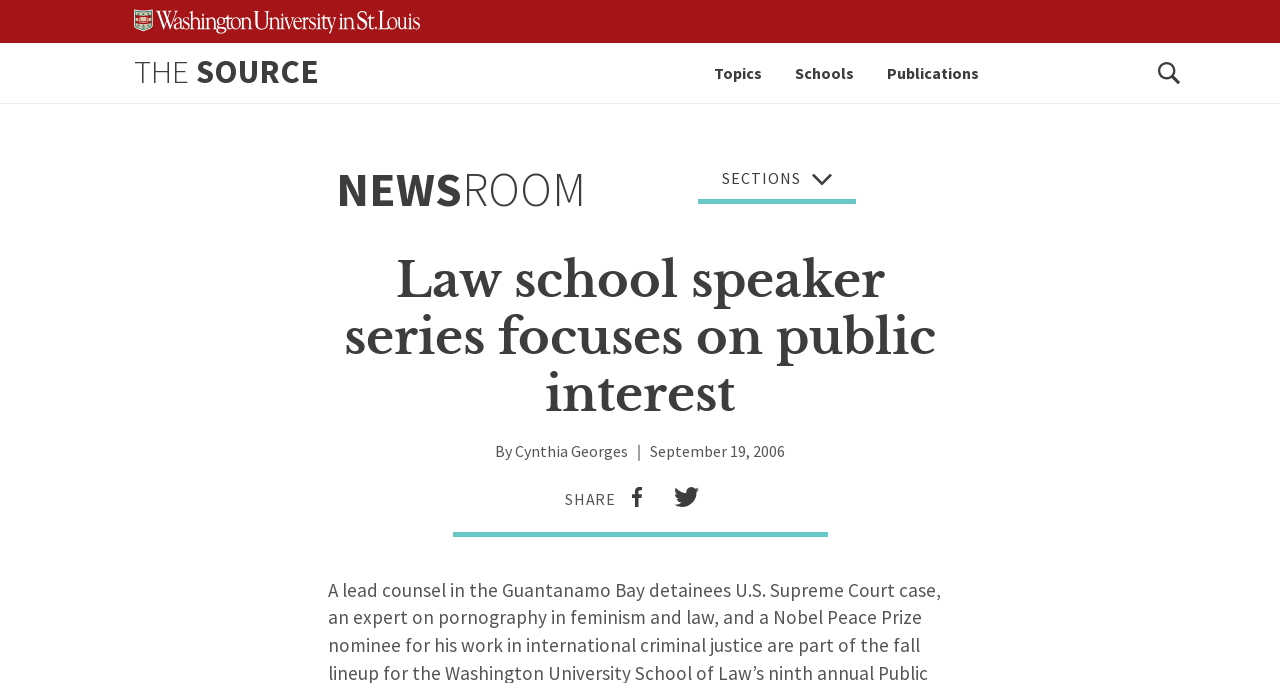What is the date of the article?
Look at the webpage screenshot and answer the question with a detailed explanation.

I found the date of the article by looking at the time element which contains the text 'September 19, 2006' and is located below the author's name.